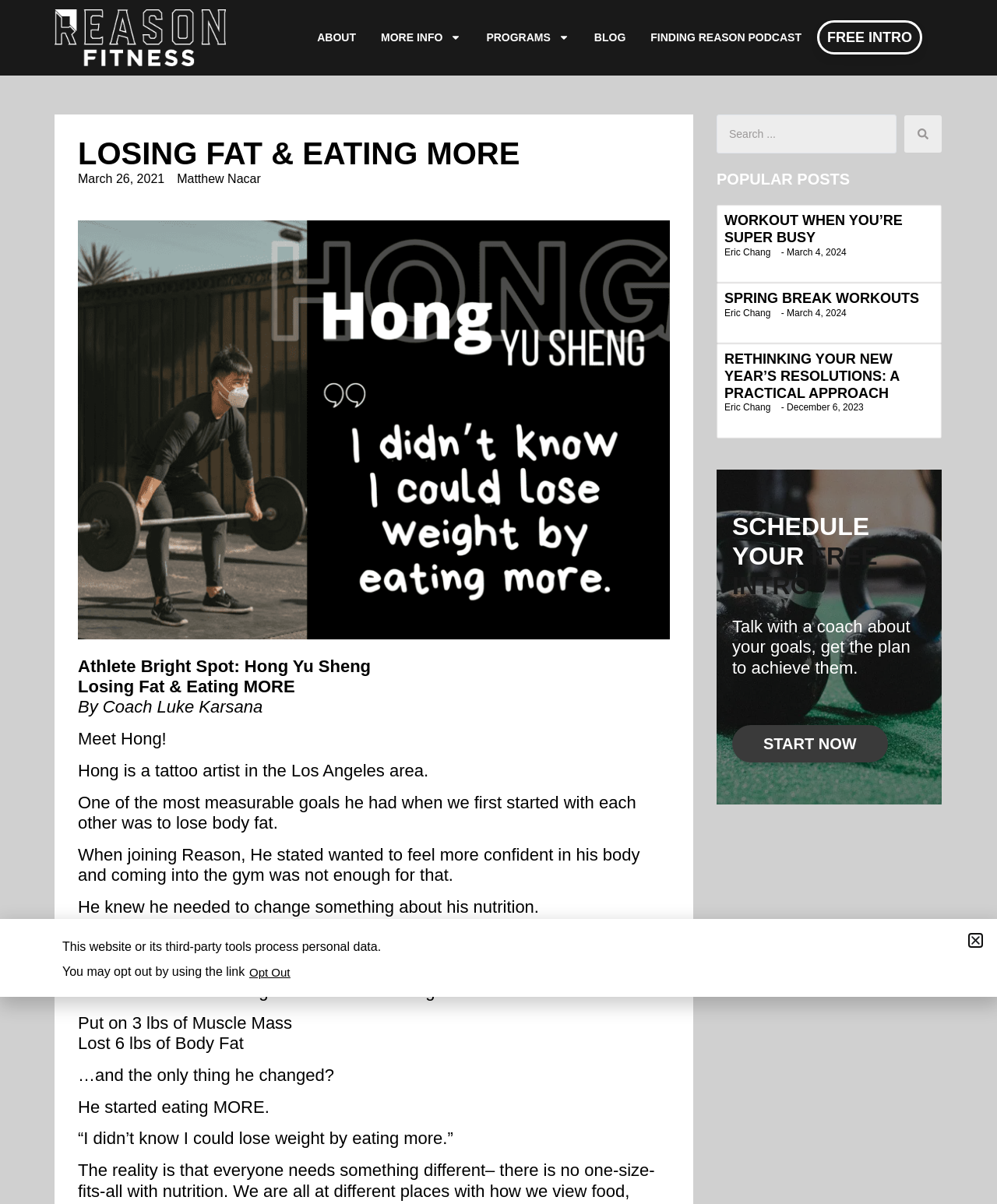Find the bounding box coordinates of the element to click in order to complete the given instruction: "Schedule a free intro."

[0.734, 0.45, 0.88, 0.498]